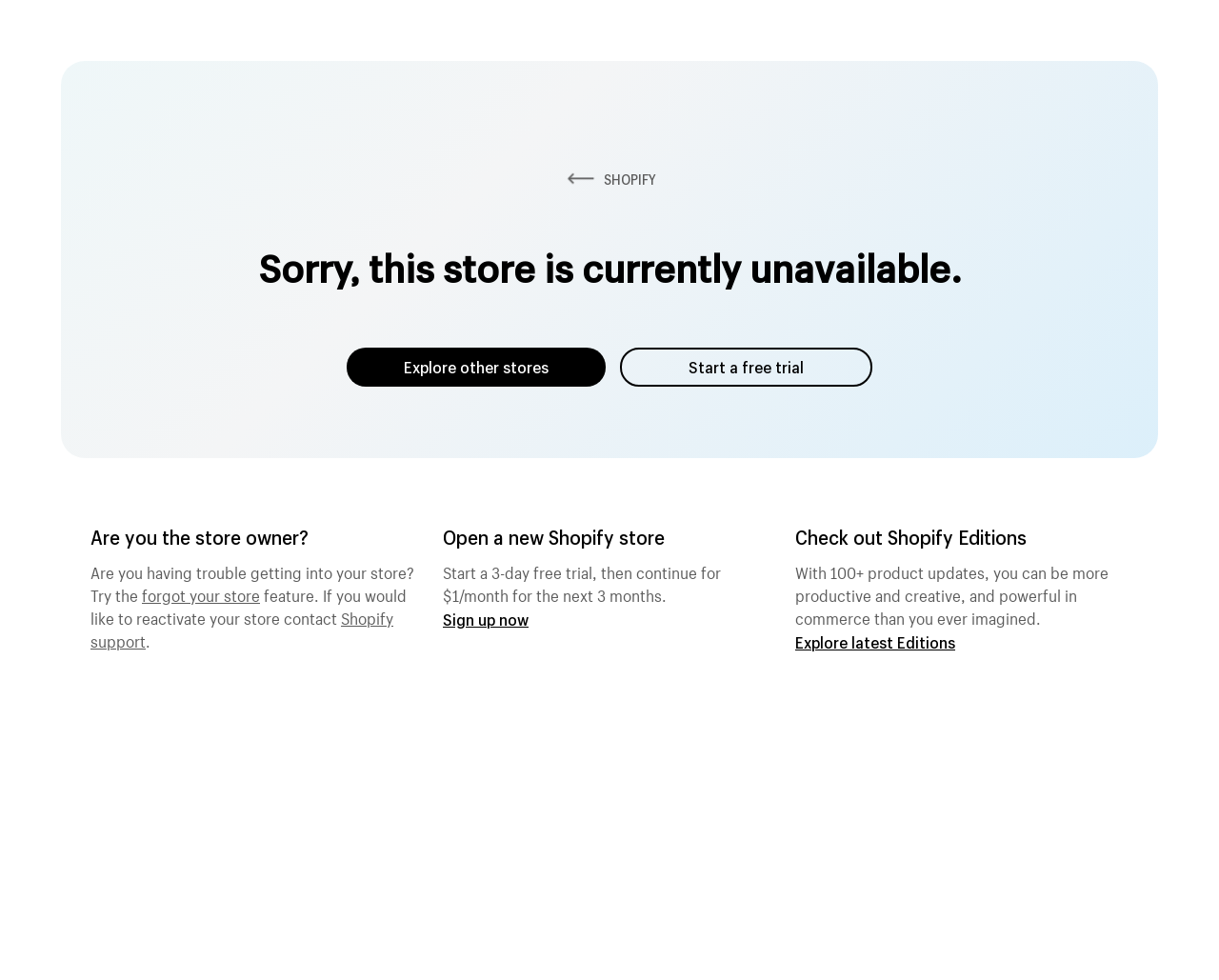Answer in one word or a short phrase: 
What can the store owner do if they are having trouble?

contact Shopify support